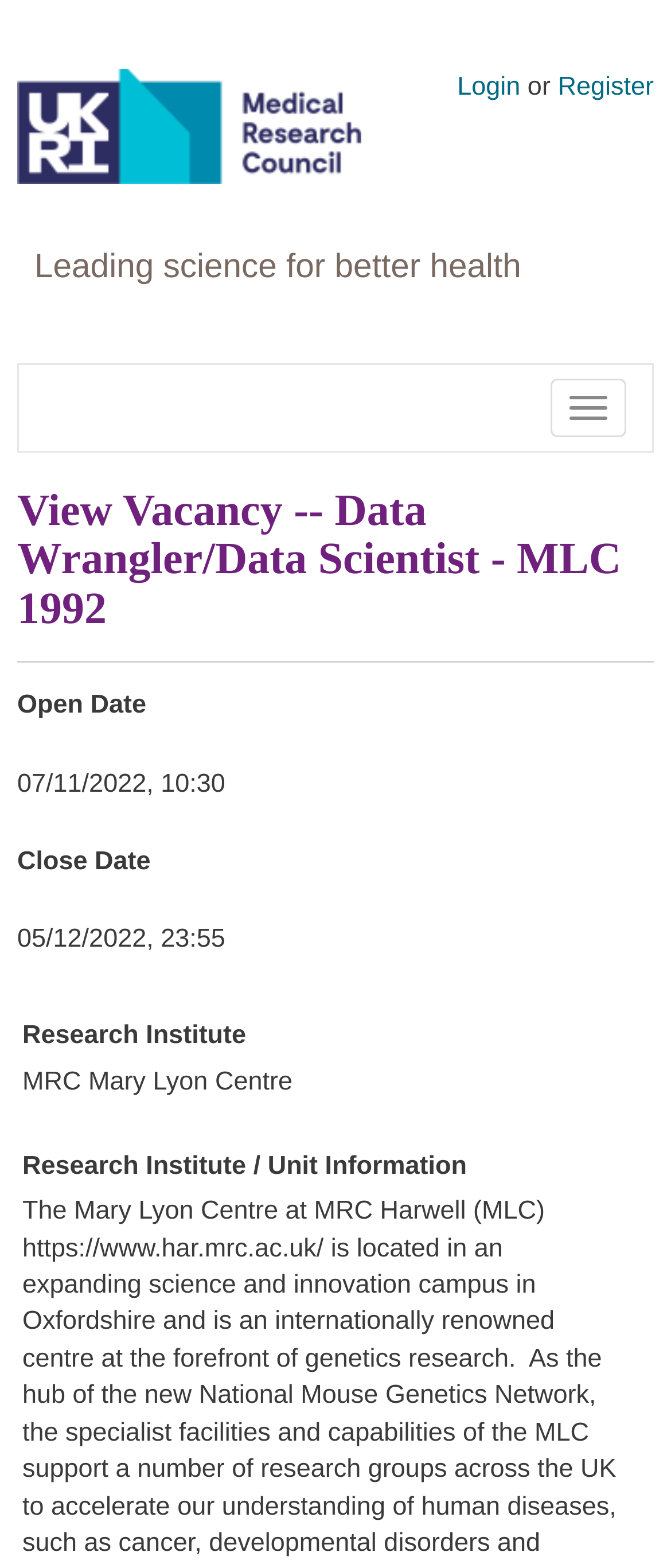Provide a single word or phrase to answer the given question: 
What is the closing date of the vacancy?

05/12/2022, 23:55